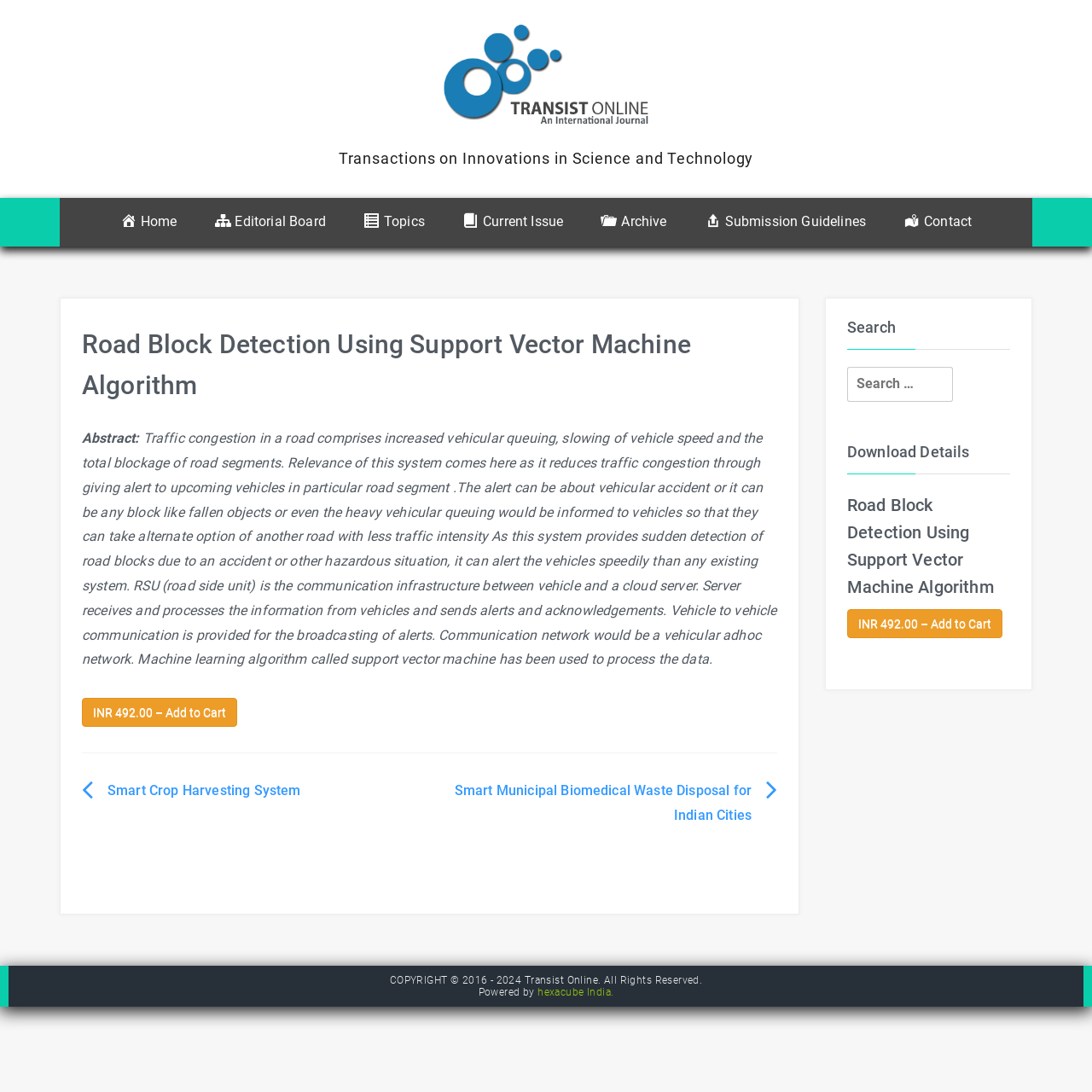Locate the primary headline on the webpage and provide its text.

Road Block Detection Using Support Vector Machine Algorithm